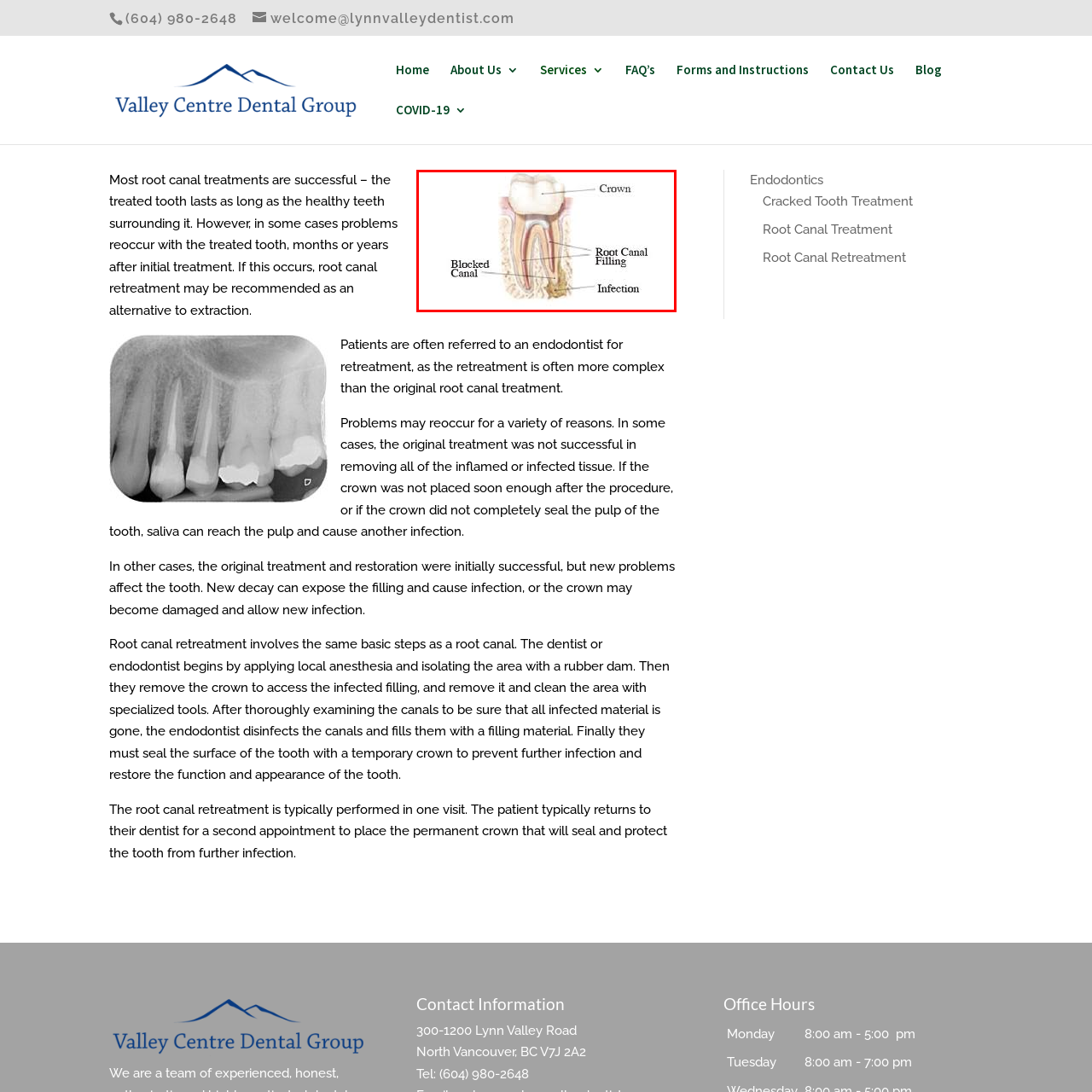Give an in-depth description of the scene depicted in the red-outlined box.

The image illustrates a tooth anatomy related to root canal retreatment, featuring key components critical for understanding dental issues. It clearly labels the “Crown” at the top, which protects the tooth structure. Below, the “Root Canal Filling” is shown, highlighting the material used to seal the canal after treatment. An important visual note is the “Blocked Canal,” indicating areas where infection may occur if the canal is not properly treated. Additionally, the “Infection” section points out the potential risks associated with an untreated or poorly treated root canal. This diagram serves as an educational tool for patients, helping them comprehend the complexities involved in root canal procedures and the reasons why retreatment may be necessary.